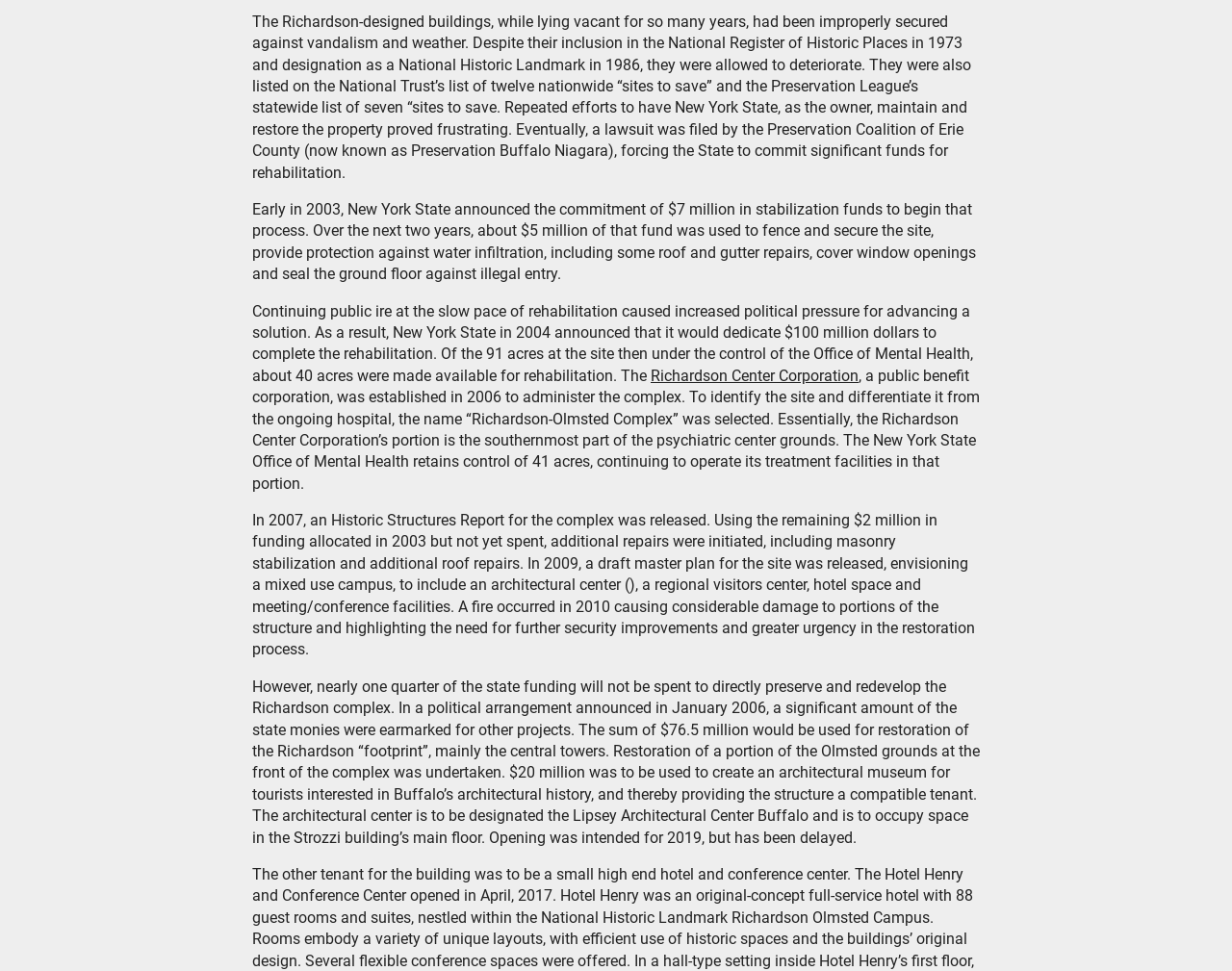Kindly respond to the following question with a single word or a brief phrase: 
How much money was allocated for the rehabilitation of the Richardson complex in 2004?

$100 million